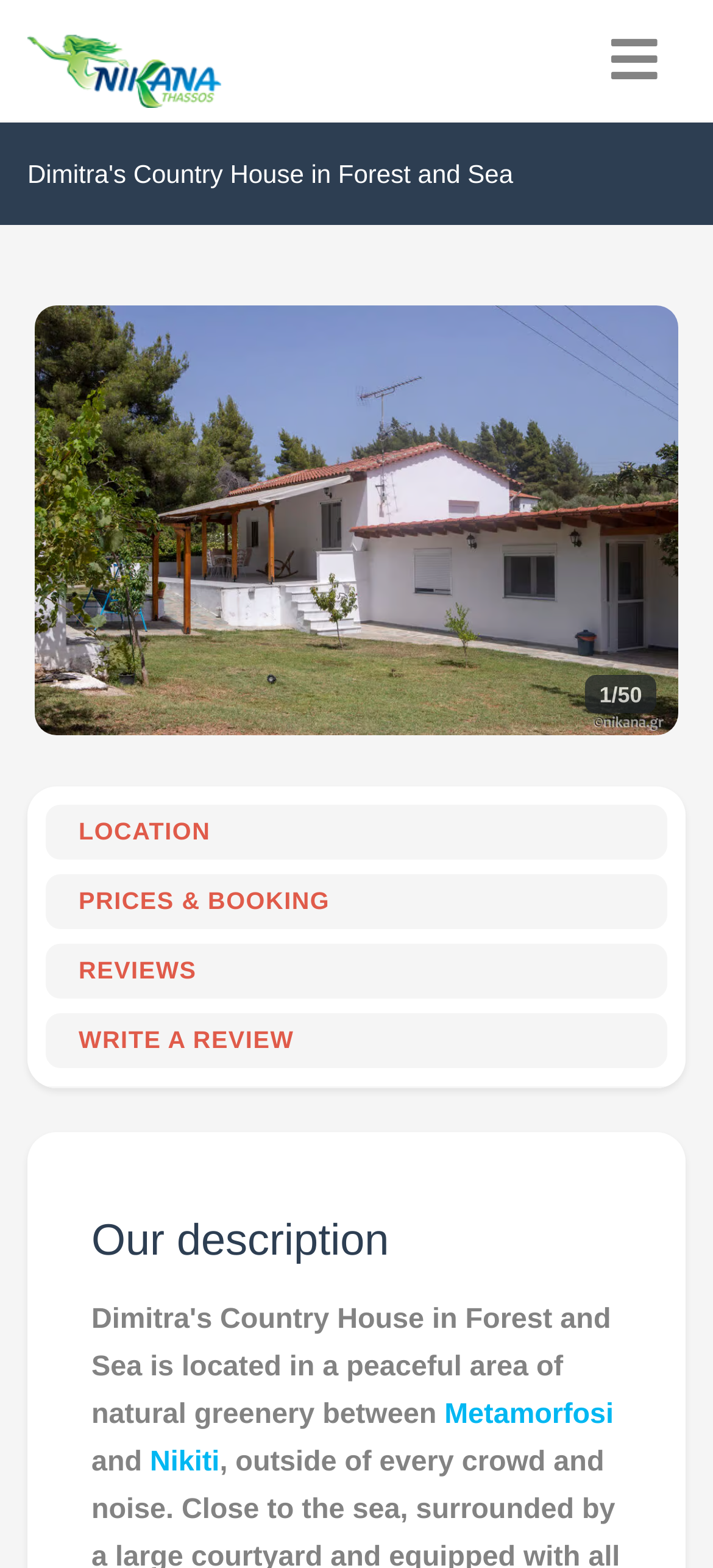Extract the bounding box coordinates for the UI element described as: "Location".

[0.064, 0.513, 0.936, 0.548]